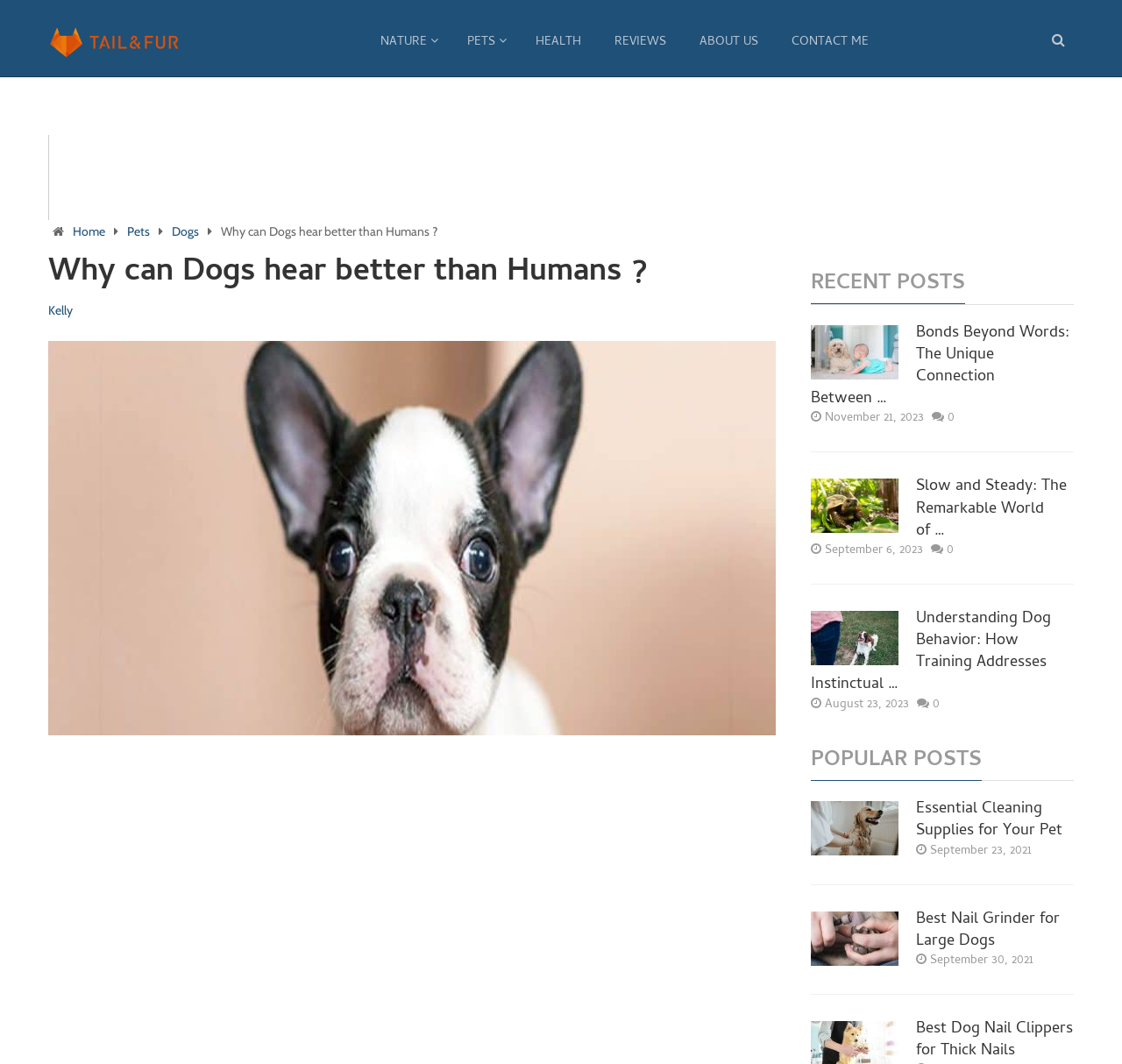Give the bounding box coordinates for the element described as: "Health".

[0.462, 0.03, 0.533, 0.05]